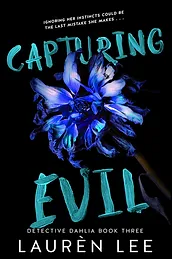Analyze the image and describe all key details you can observe.

The image showcases the book cover of "Capturing Evil," the third installment in the Detective Dahlia series by Laurèn Lee. The cover features a striking blue flower against a dark background, symbolizing mystery and allure. The title is prominently displayed at the top in bold, turquoise lettering, while the author's name appears at the bottom in a complementary style. A tagline hints at the suspenseful theme of the story: “Ignoring her instincts could be the last mistake she makes…” This imagery evokes a sense of intrigue and emotional depth, enticing readers to delve into a gripping narrative filled with suspense and complex characters.